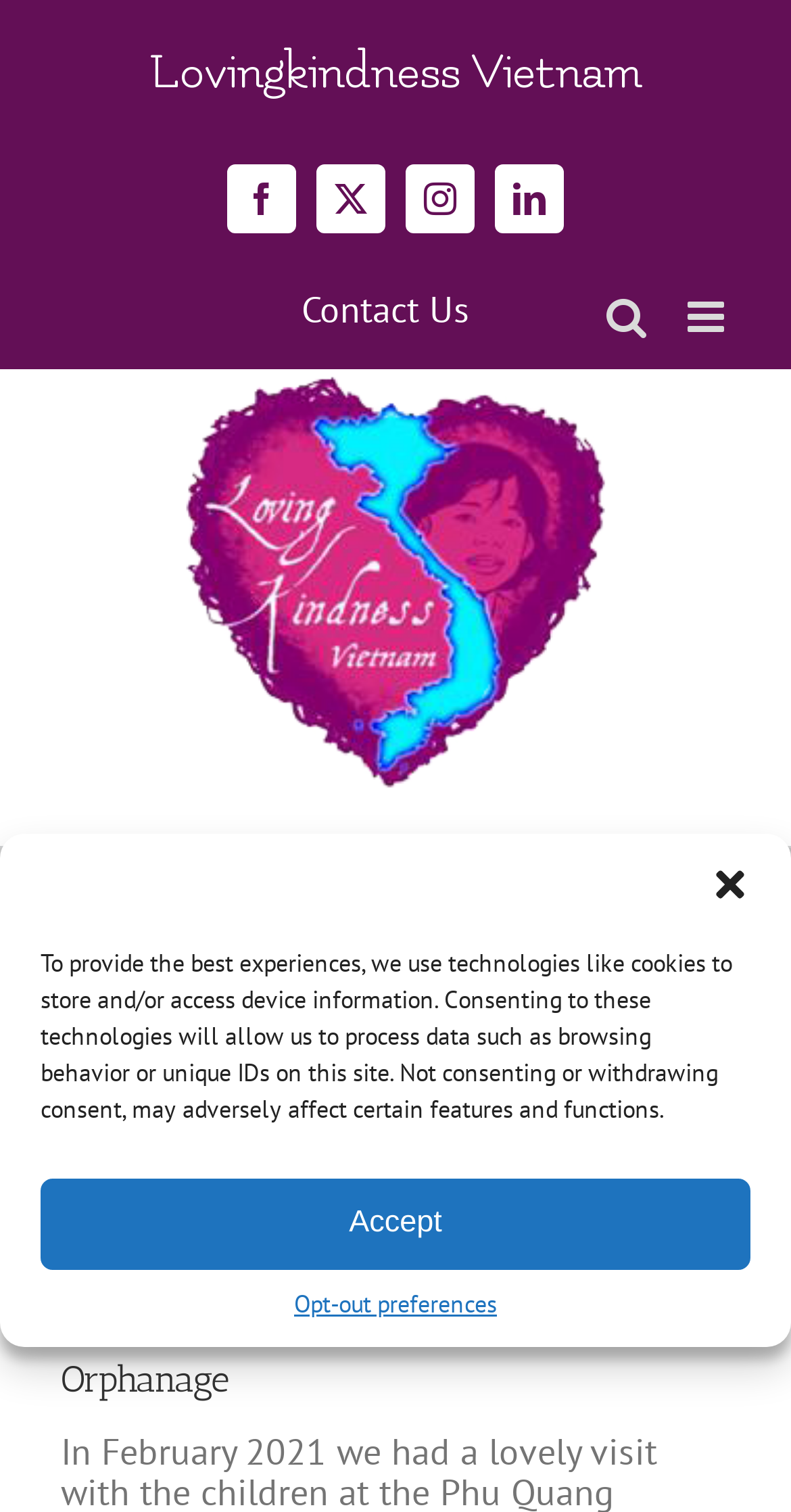Please find the bounding box coordinates of the section that needs to be clicked to achieve this instruction: "Toggle mobile menu".

[0.869, 0.196, 0.923, 0.224]